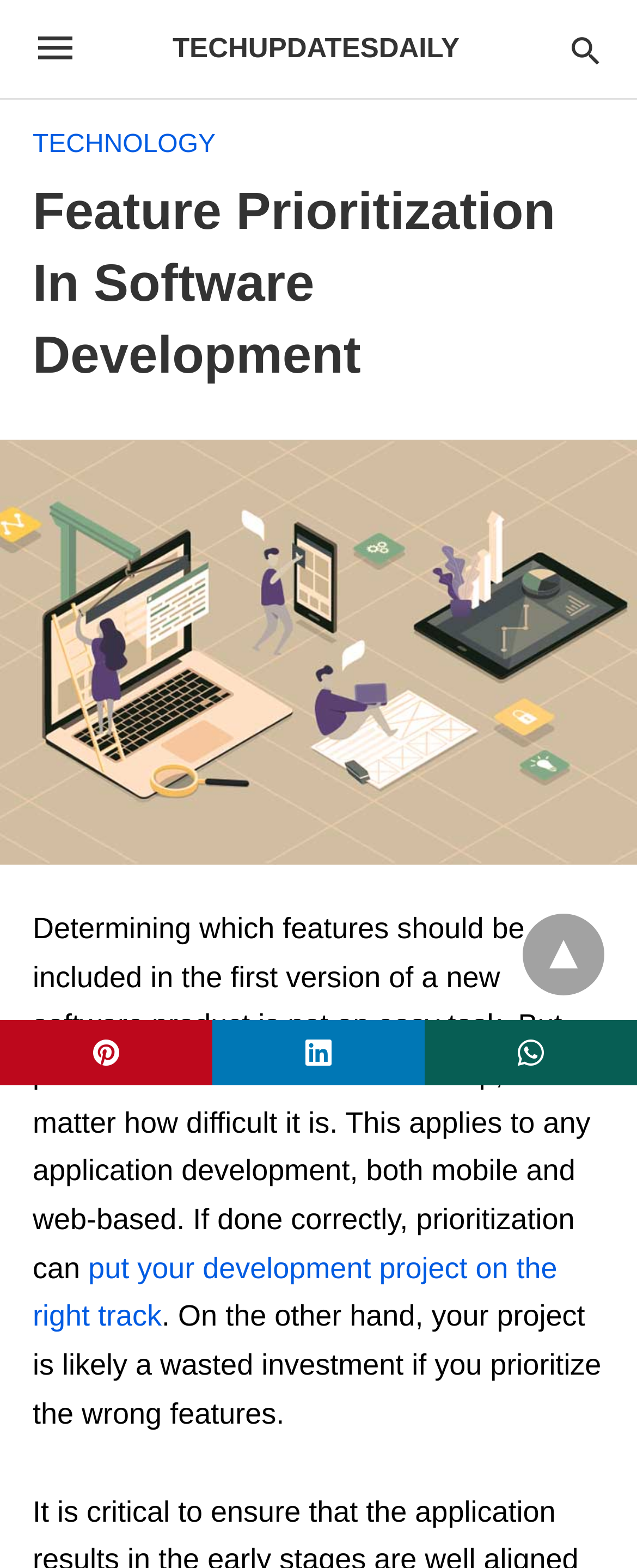What is the purpose of prioritization in software development?
Please respond to the question with a detailed and informative answer.

According to the text, prioritization can 'put your development project on the right track', implying that the purpose of prioritization is to ensure the project is successful and on the right path.